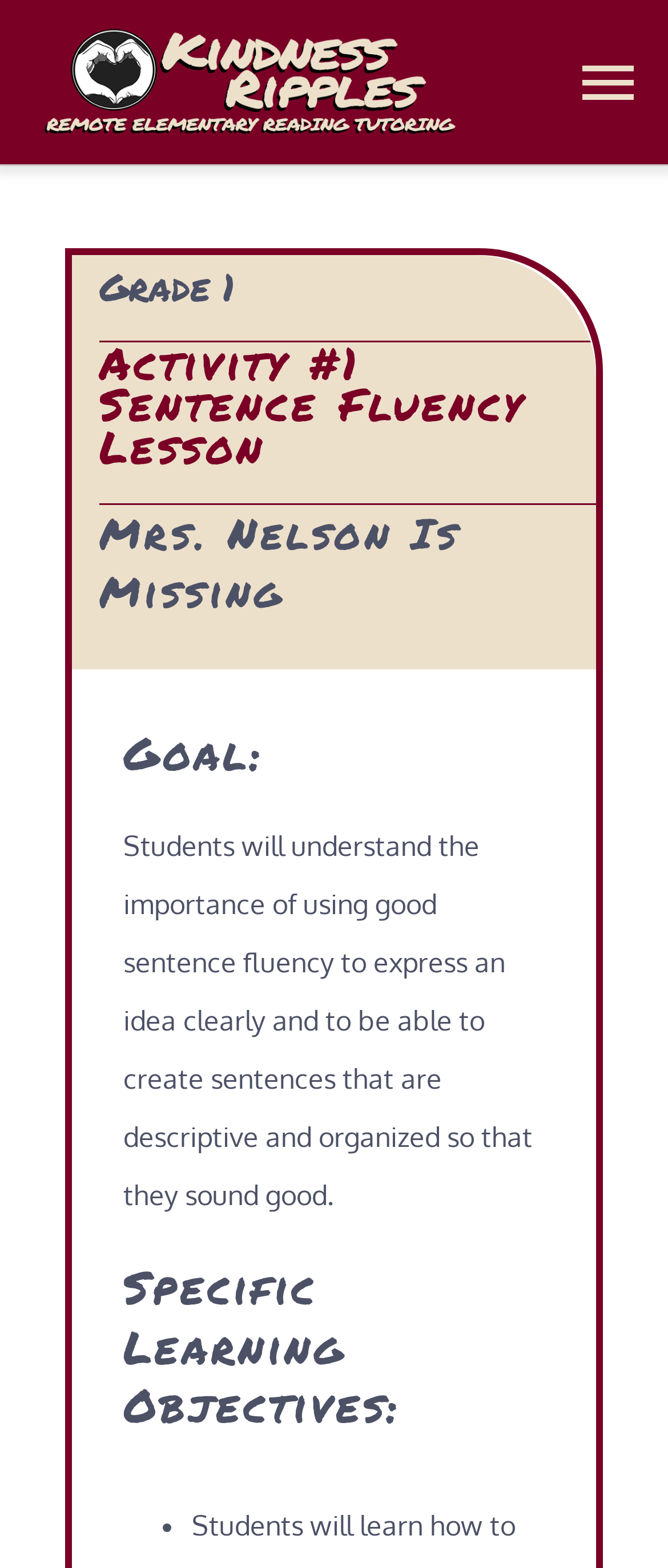Locate the bounding box coordinates of the region to be clicked to comply with the following instruction: "Click the 'Get a Free Assessment' link". The coordinates must be four float numbers between 0 and 1, in the form [left, top, right, bottom].

[0.0, 0.392, 1.0, 0.463]